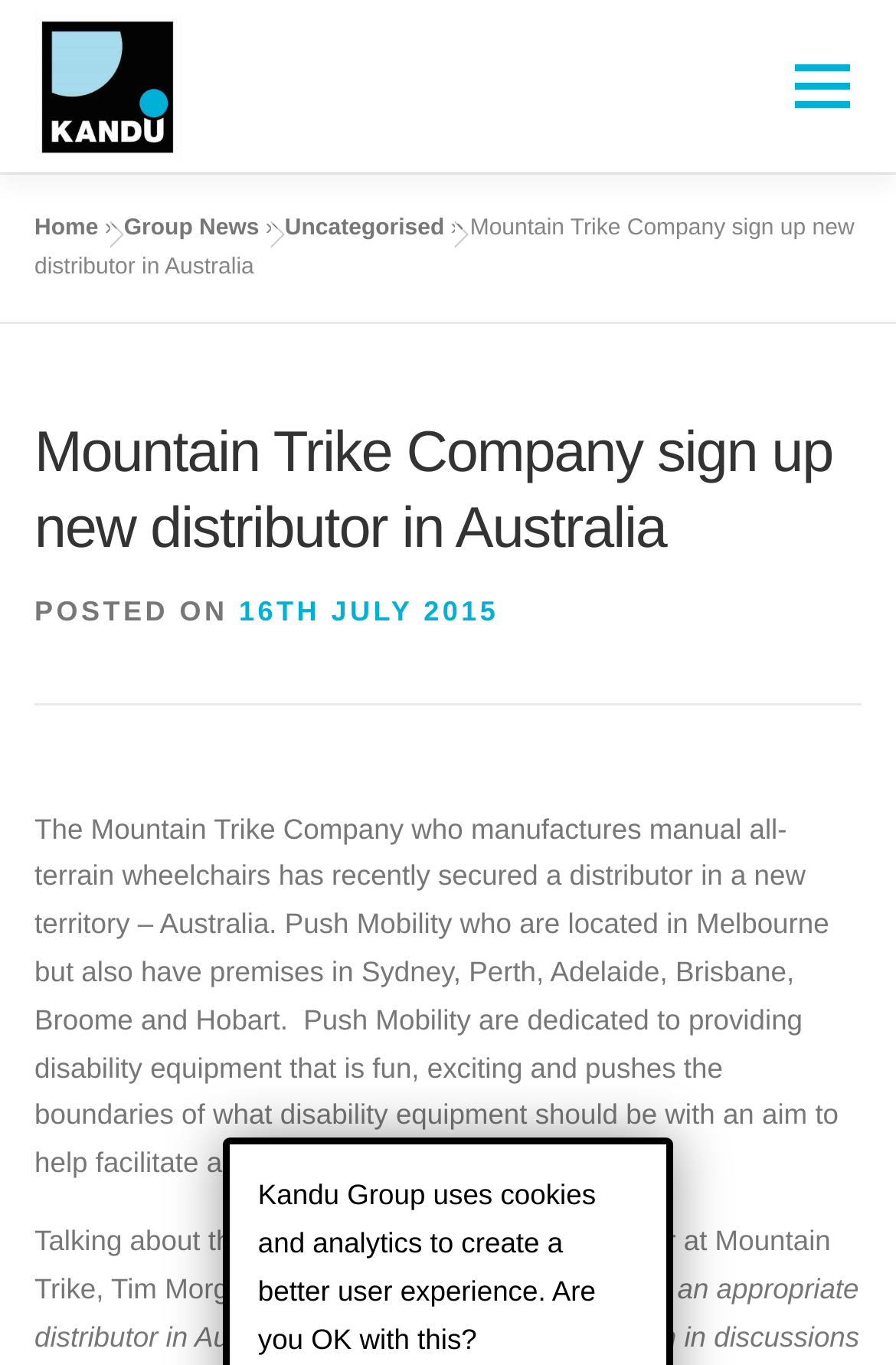What is the name of the company that manufactures manual all-terrain wheelchairs?
Refer to the image and provide a one-word or short phrase answer.

Mountain Trike Company